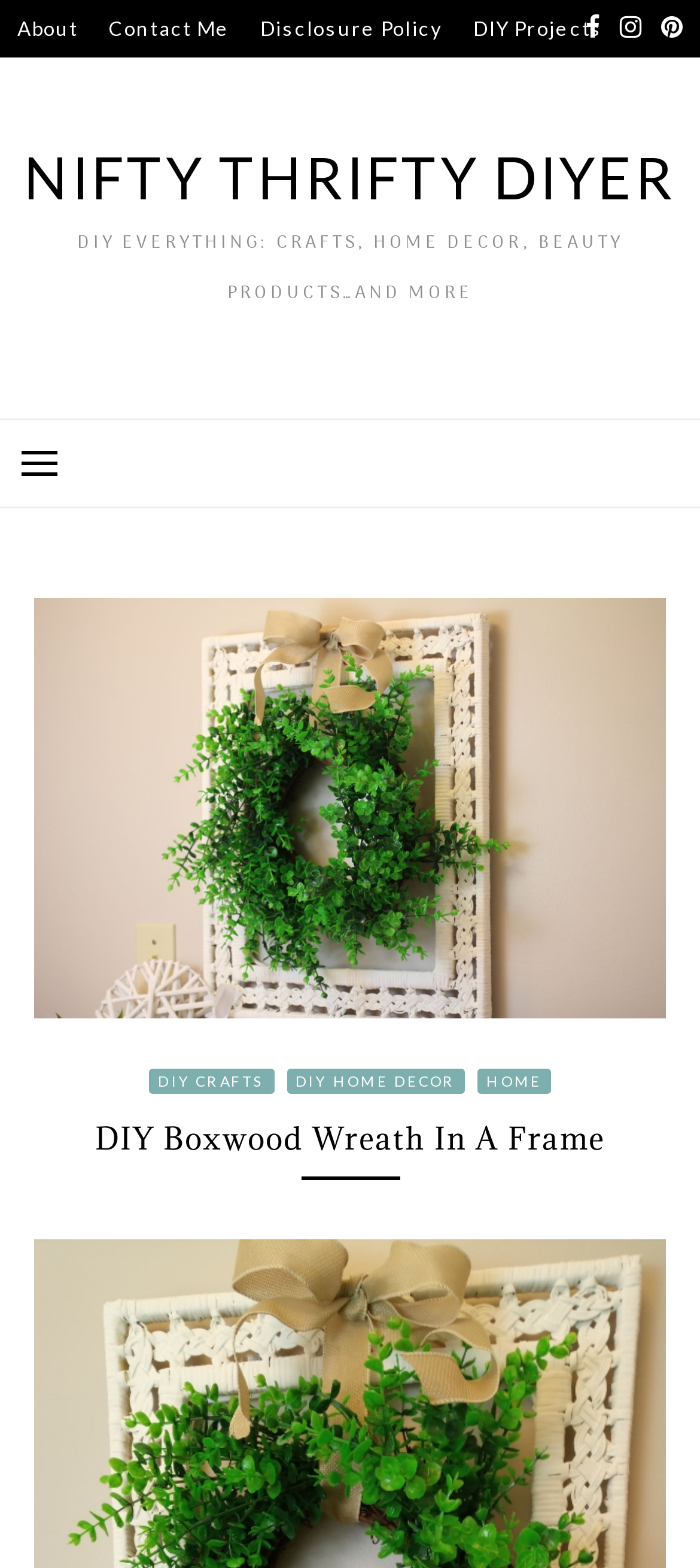Specify the bounding box coordinates of the area to click in order to follow the given instruction: "Open Etsy Shop."

[0.025, 0.037, 0.168, 0.073]